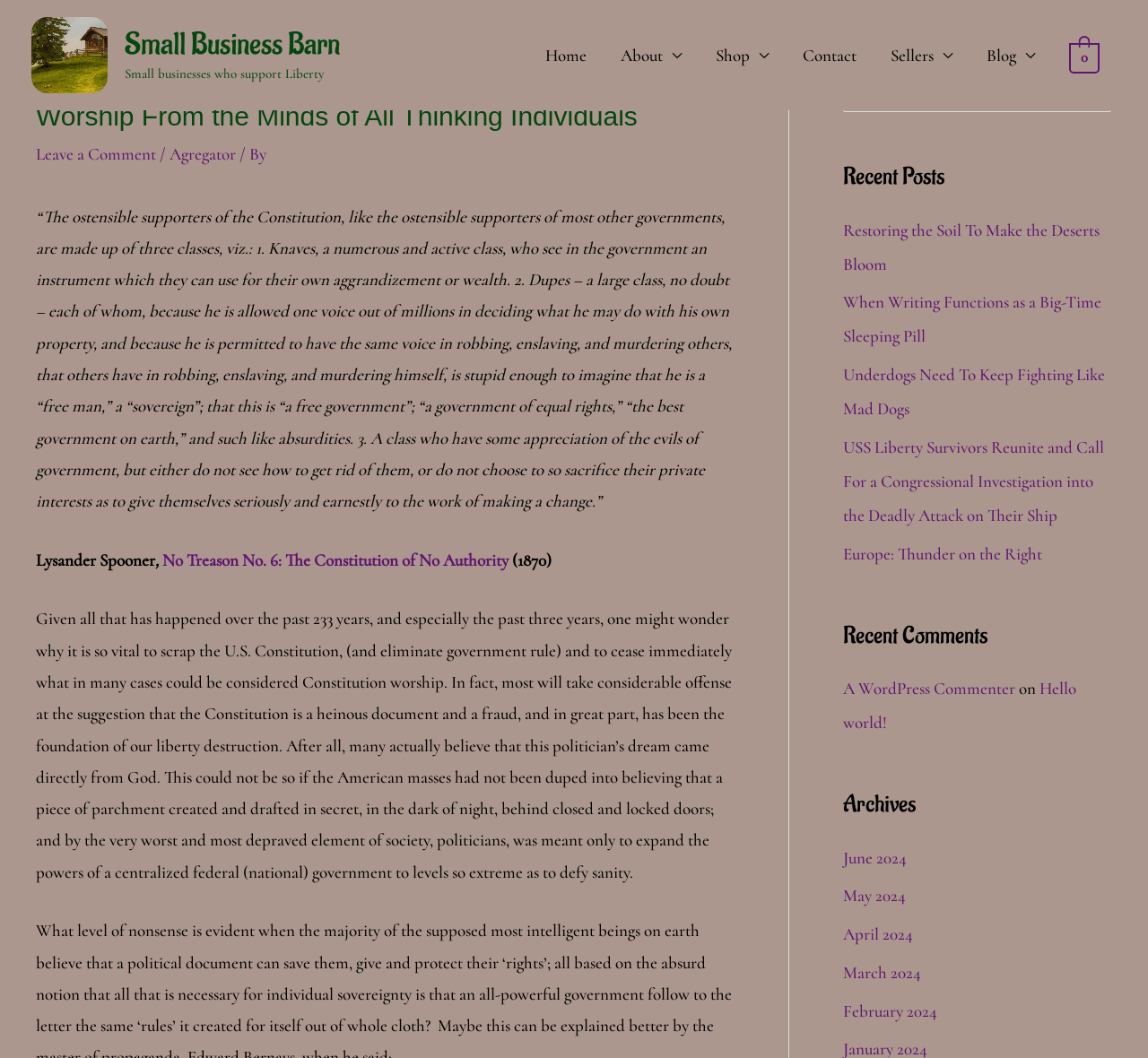Highlight the bounding box coordinates of the region I should click on to meet the following instruction: "Click on the 'Home' link".

[0.46, 0.0, 0.526, 0.104]